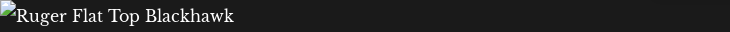Please examine the image and provide a detailed answer to the question: What is the significance of the Ruger Flat Top .44 Mag. Revolver in firearm history?

The caption states that the Ruger Flat Top .44 Mag. Revolver is a significant milestone in firearm history, which implies that it has had a notable impact or influence on the development of firearms.